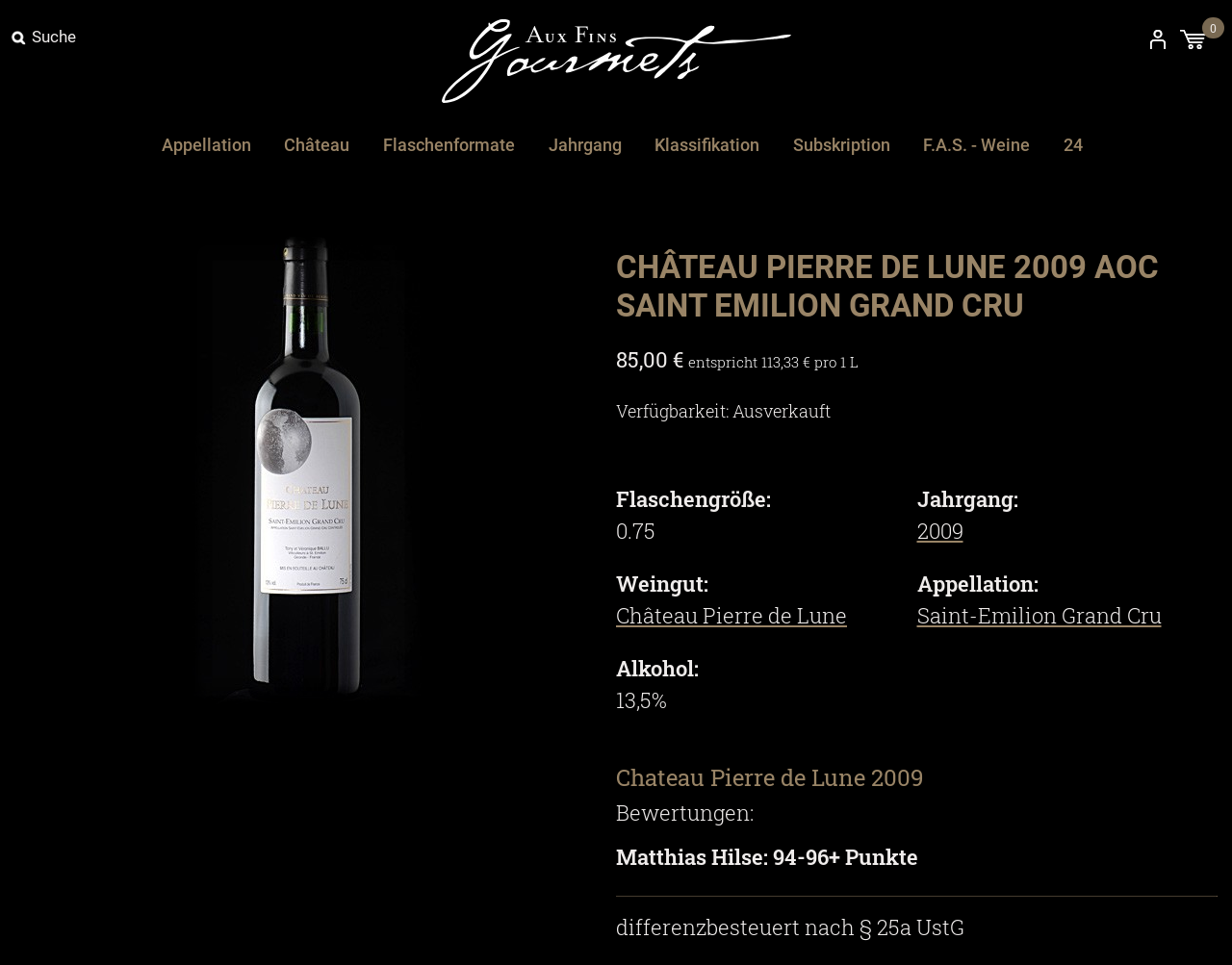Using the given description, provide the bounding box coordinates formatted as (top-left x, top-left y, bottom-right x, bottom-right y), with all values being floating point numbers between 0 and 1. Description: name="contact" placeholder="CONTACT NO."

None